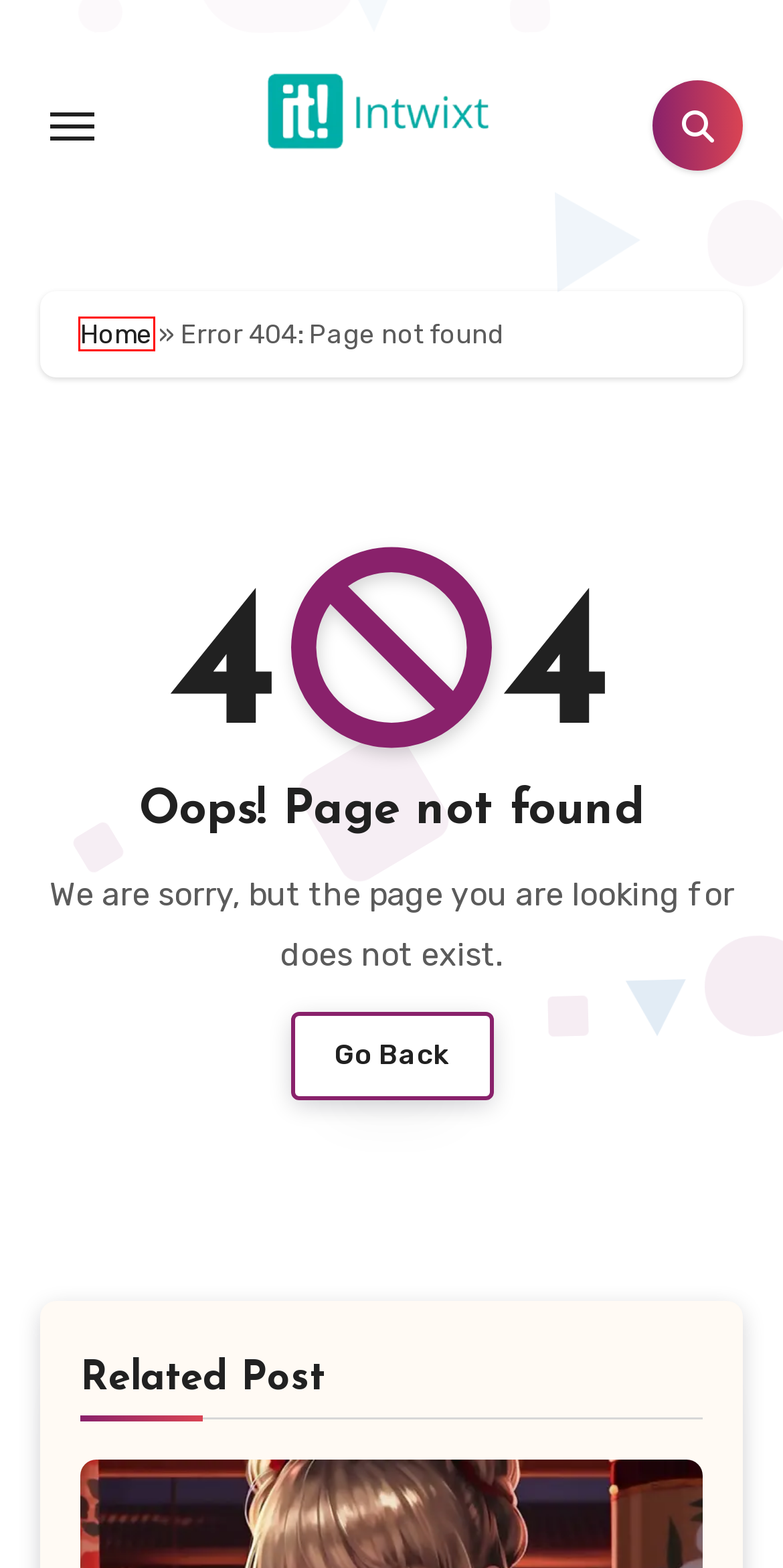Examine the screenshot of the webpage, noting the red bounding box around a UI element. Pick the webpage description that best matches the new page after the element in the red bounding box is clicked. Here are the candidates:
A. Business Archives -
B. GuideBook Blog Today And Tomorrow | Intwixt
C. InstaNavigation: Navigating Instagram with Ease and Privacy
D. Technologies Archives -
E. Tech Archives -
F. Education Archives -
G. Health Archives -
H. Intwixt

B